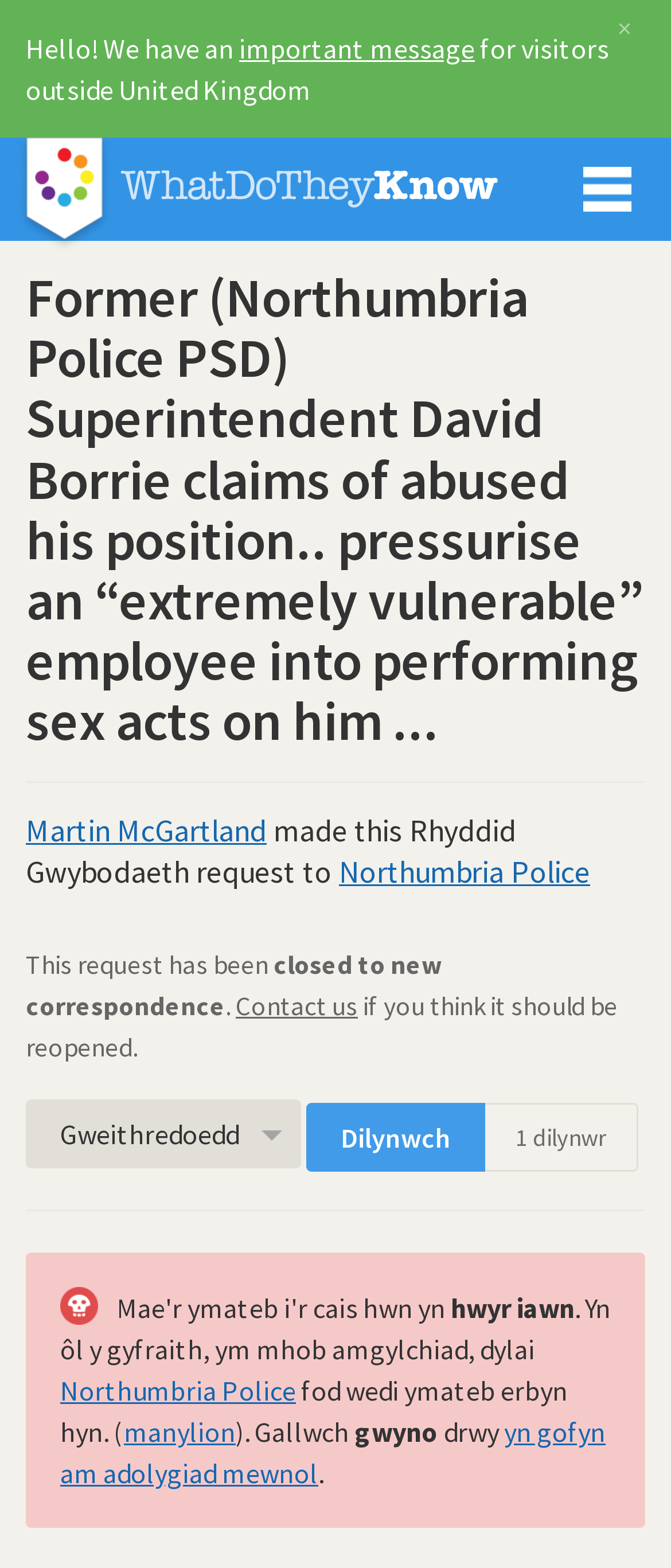Can you find the bounding box coordinates for the UI element given this description: "important message"? Provide the coordinates as four float numbers between 0 and 1: [left, top, right, bottom].

[0.356, 0.02, 0.708, 0.042]